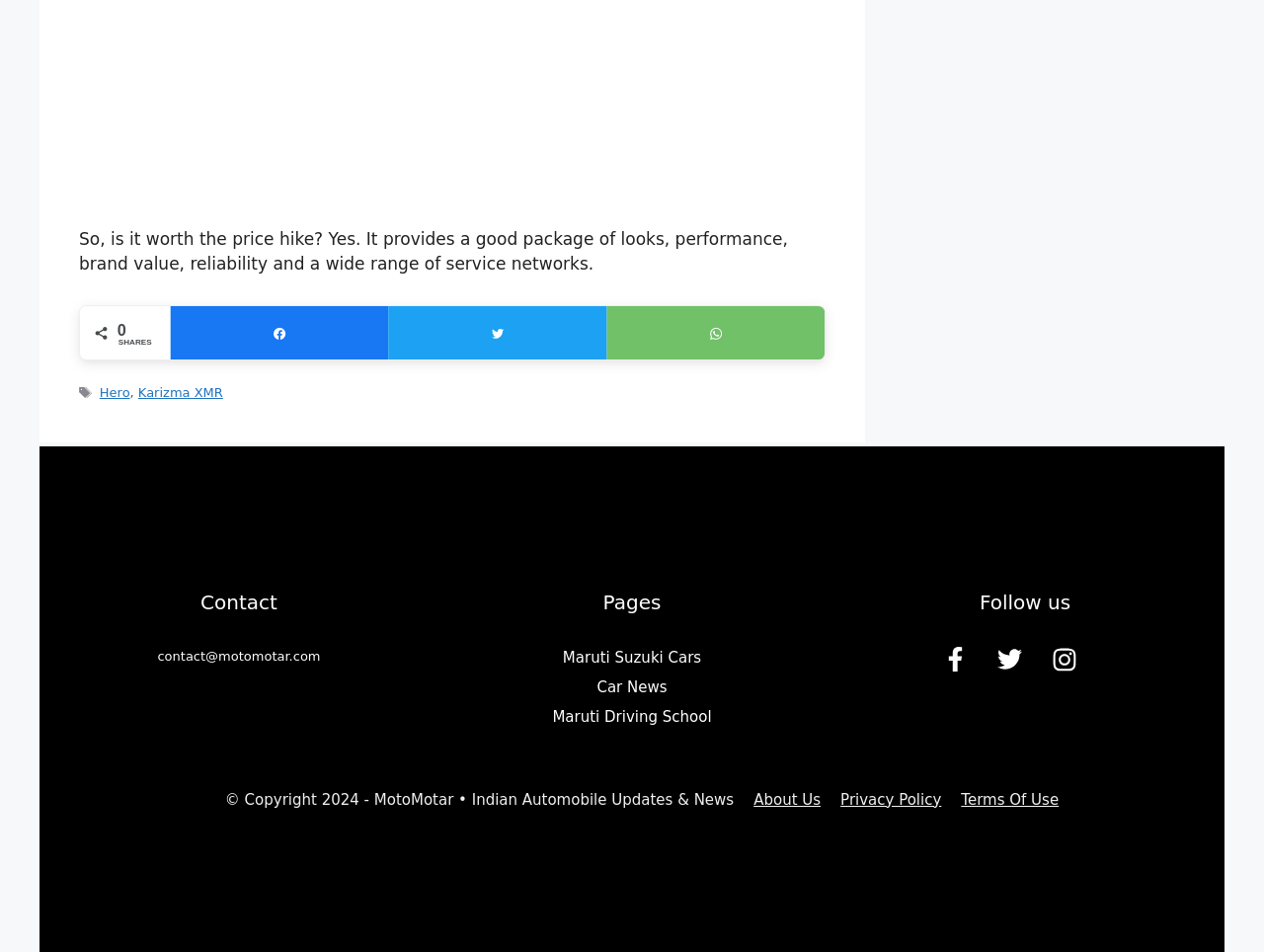What is the logo of the website?
Please provide a full and detailed response to the question.

The logo of the website can be found in the figure element with ID 93, which contains an image with the description 'Dark Theme Logo Full'. This logo is likely the visual representation of the website's brand.